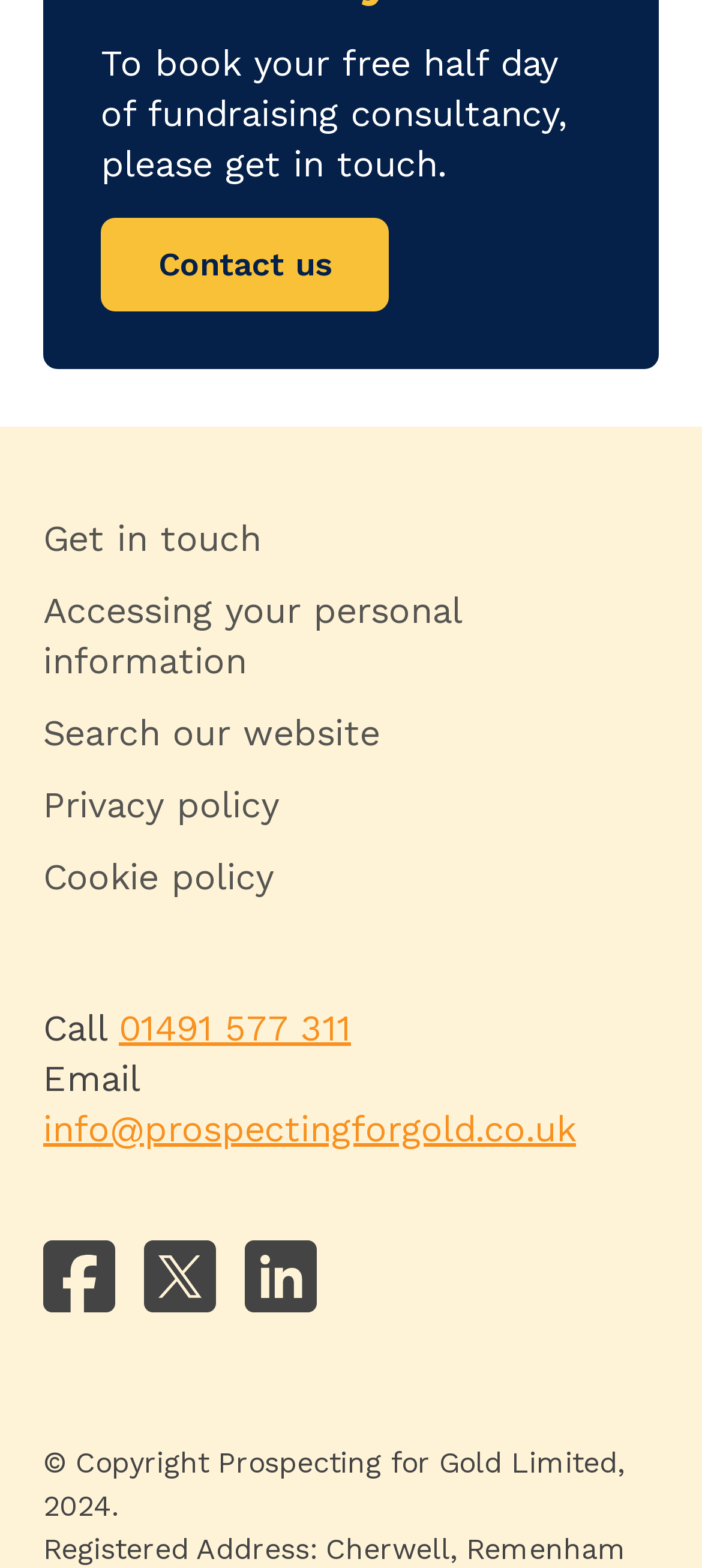What is the copyright year of the webpage?
Look at the screenshot and provide an in-depth answer.

The copyright year can be found at the bottom of the webpage, where it is written as '© Copyright Prospecting for Gold Limited, 2024'.